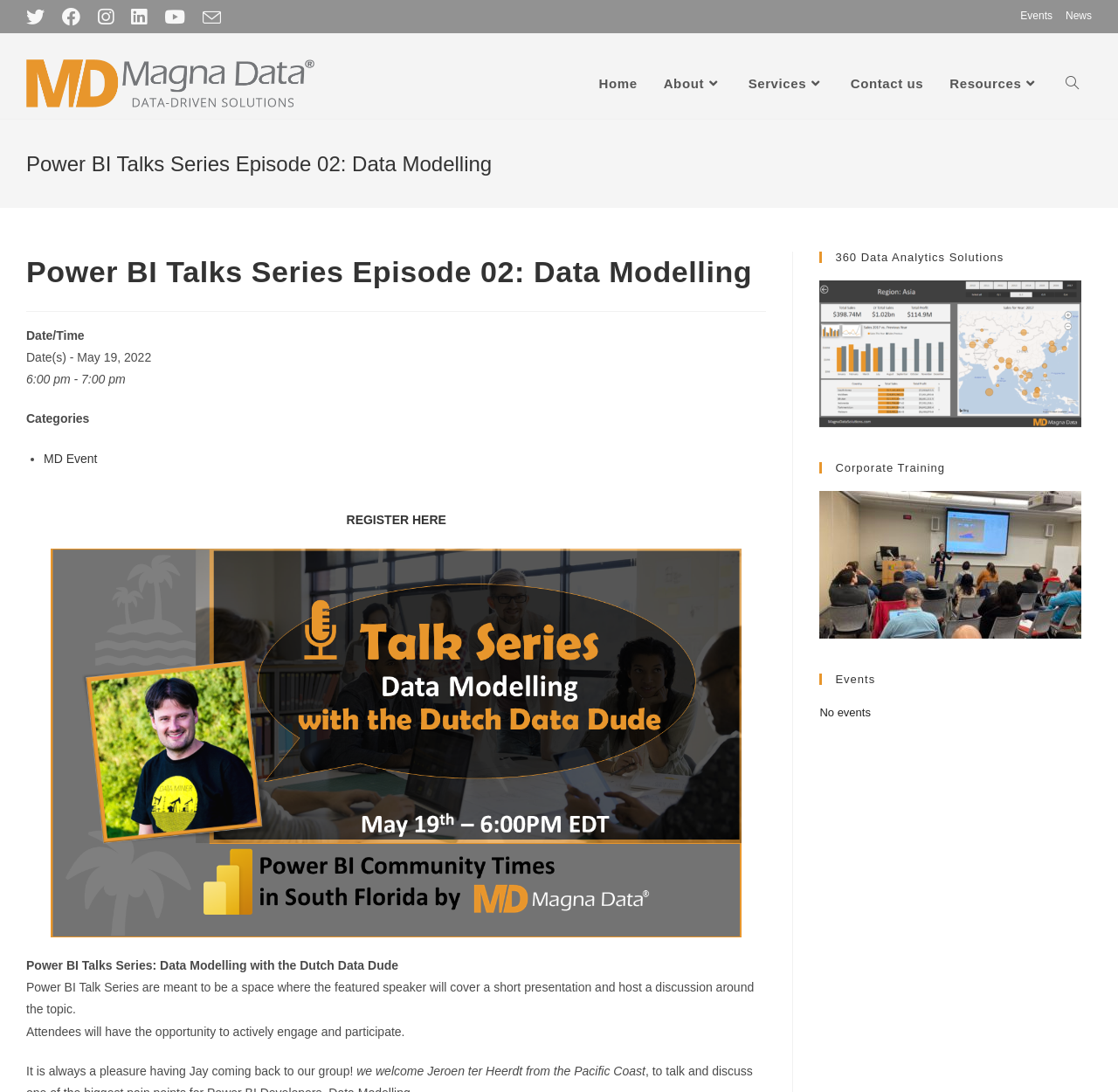Please respond to the question with a concise word or phrase:
What is the category of the event?

MD Event